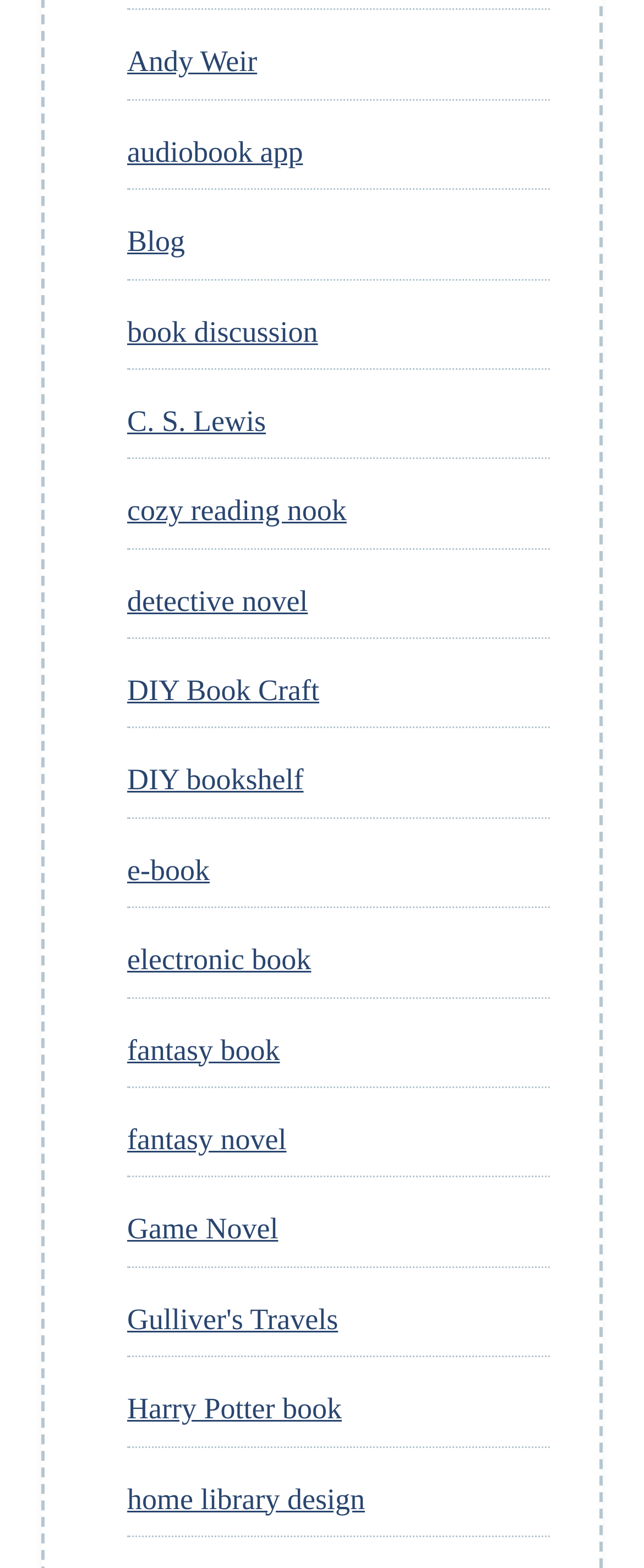How many book-related categories are listed?
Provide a thorough and detailed answer to the question.

By counting the number of links on the webpage, I found 14 book-related categories listed, including 'audiobook app', 'book discussion', 'detective novel', and so on.